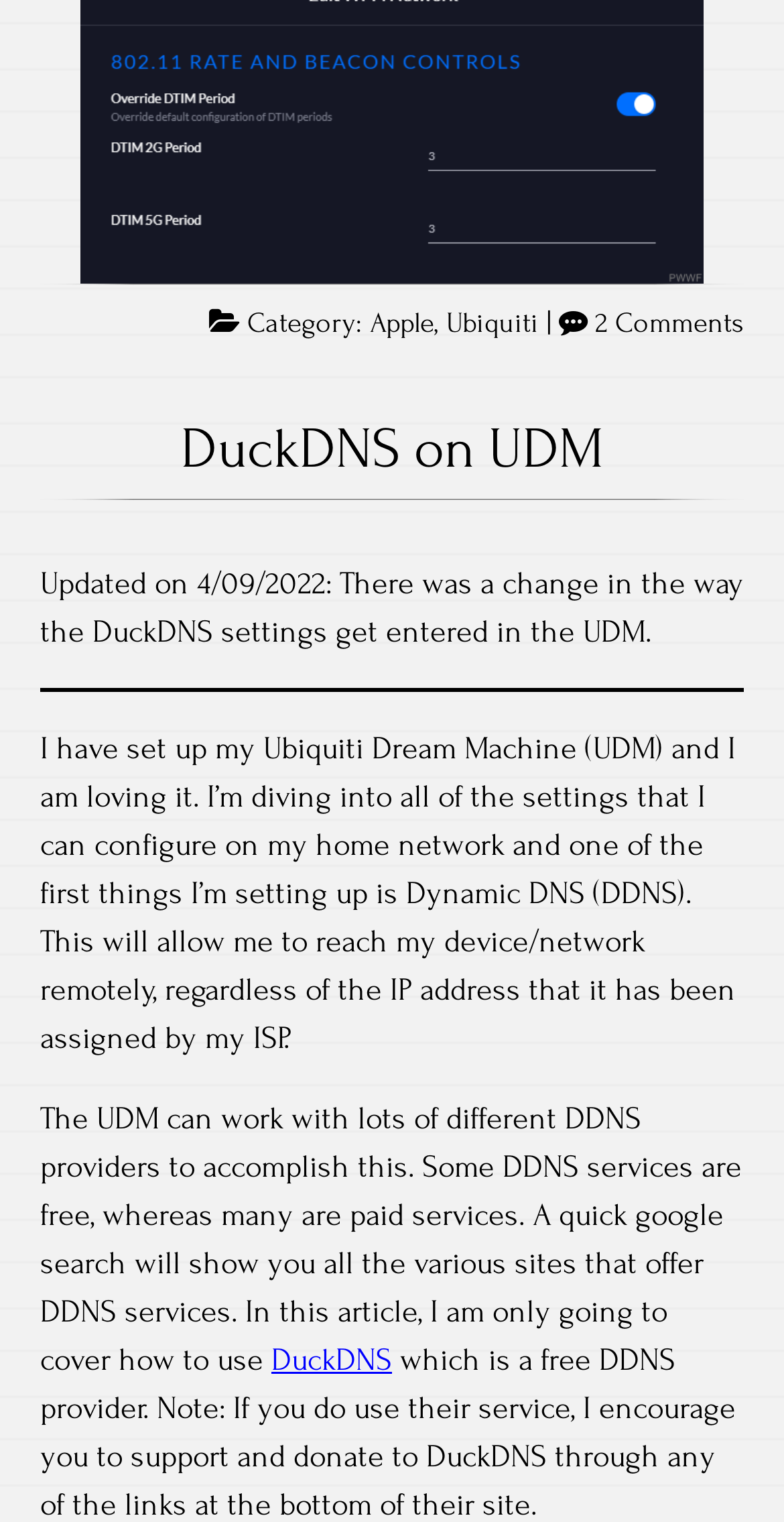Locate the bounding box coordinates of the UI element described by: "DuckDNS". The bounding box coordinates should consist of four float numbers between 0 and 1, i.e., [left, top, right, bottom].

[0.346, 0.882, 0.5, 0.906]